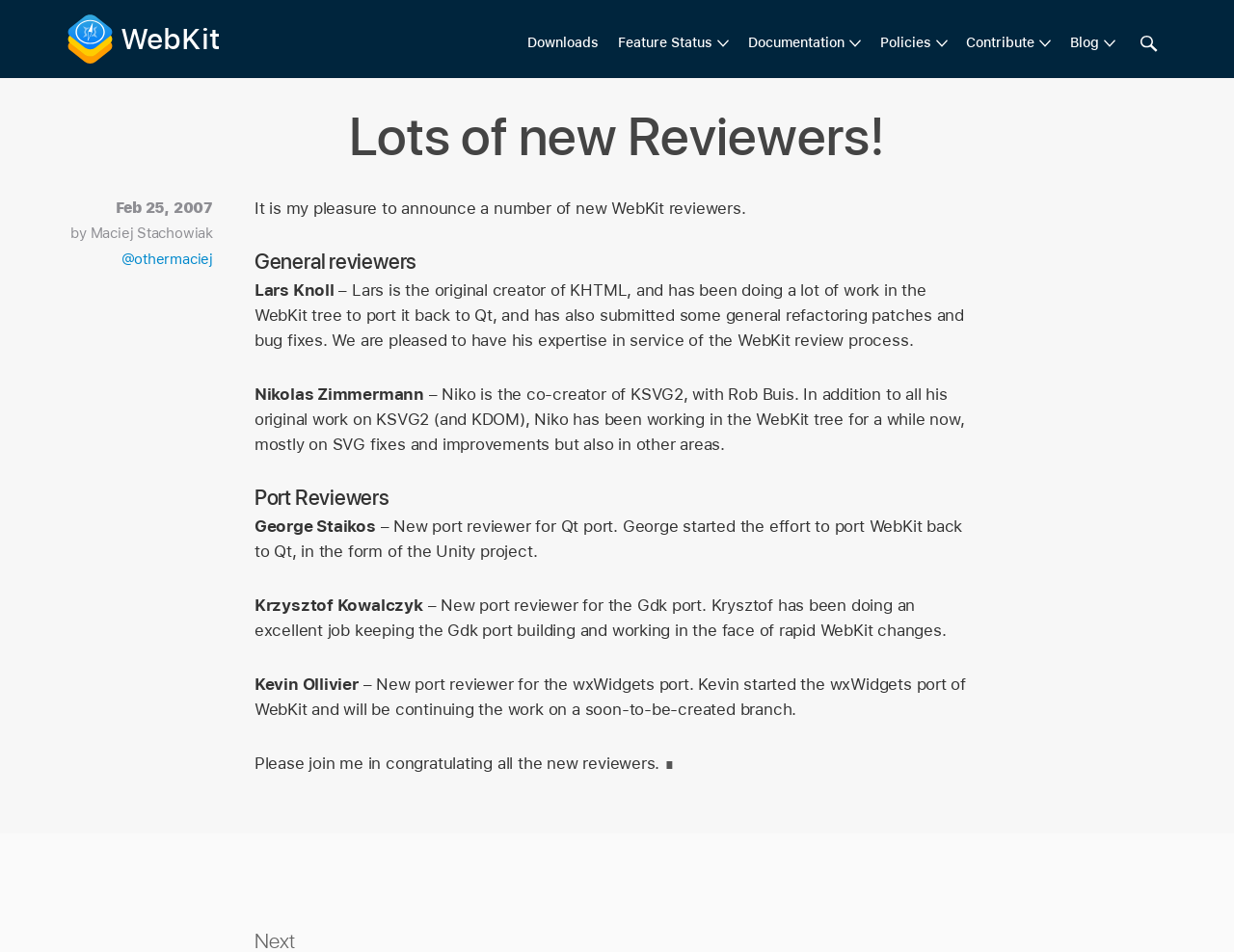Please locate the bounding box coordinates of the element that needs to be clicked to achieve the following instruction: "Click on the 'Downloads' menu item". The coordinates should be four float numbers between 0 and 1, i.e., [left, top, right, bottom].

[0.428, 0.034, 0.485, 0.056]